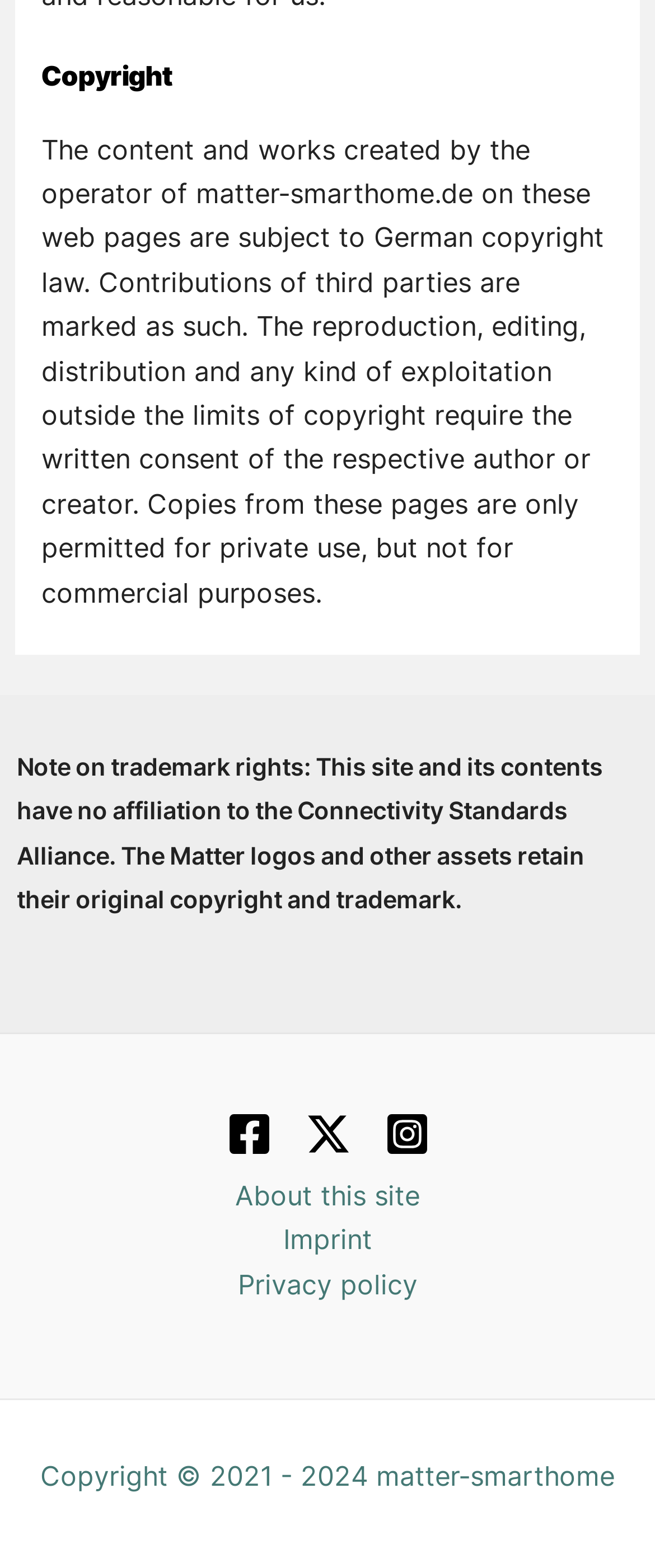Using the format (top-left x, top-left y, bottom-right x, bottom-right y), and given the element description, identify the bounding box coordinates within the screenshot: About this site

[0.308, 0.748, 0.692, 0.776]